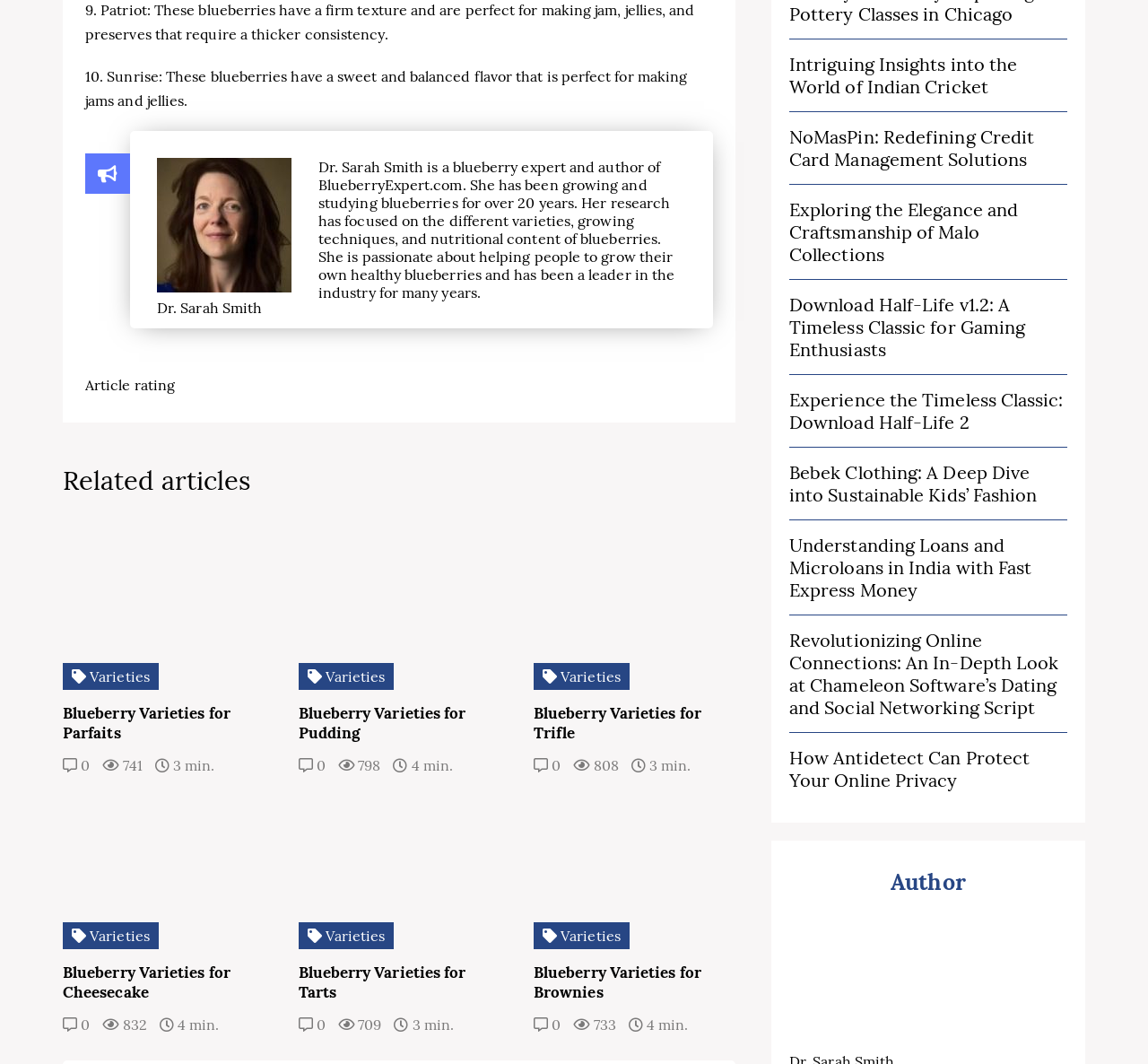Determine the coordinates of the bounding box that should be clicked to complete the instruction: "view author profile". The coordinates should be represented by four float numbers between 0 and 1: [left, top, right, bottom].

[0.688, 0.859, 0.93, 0.986]